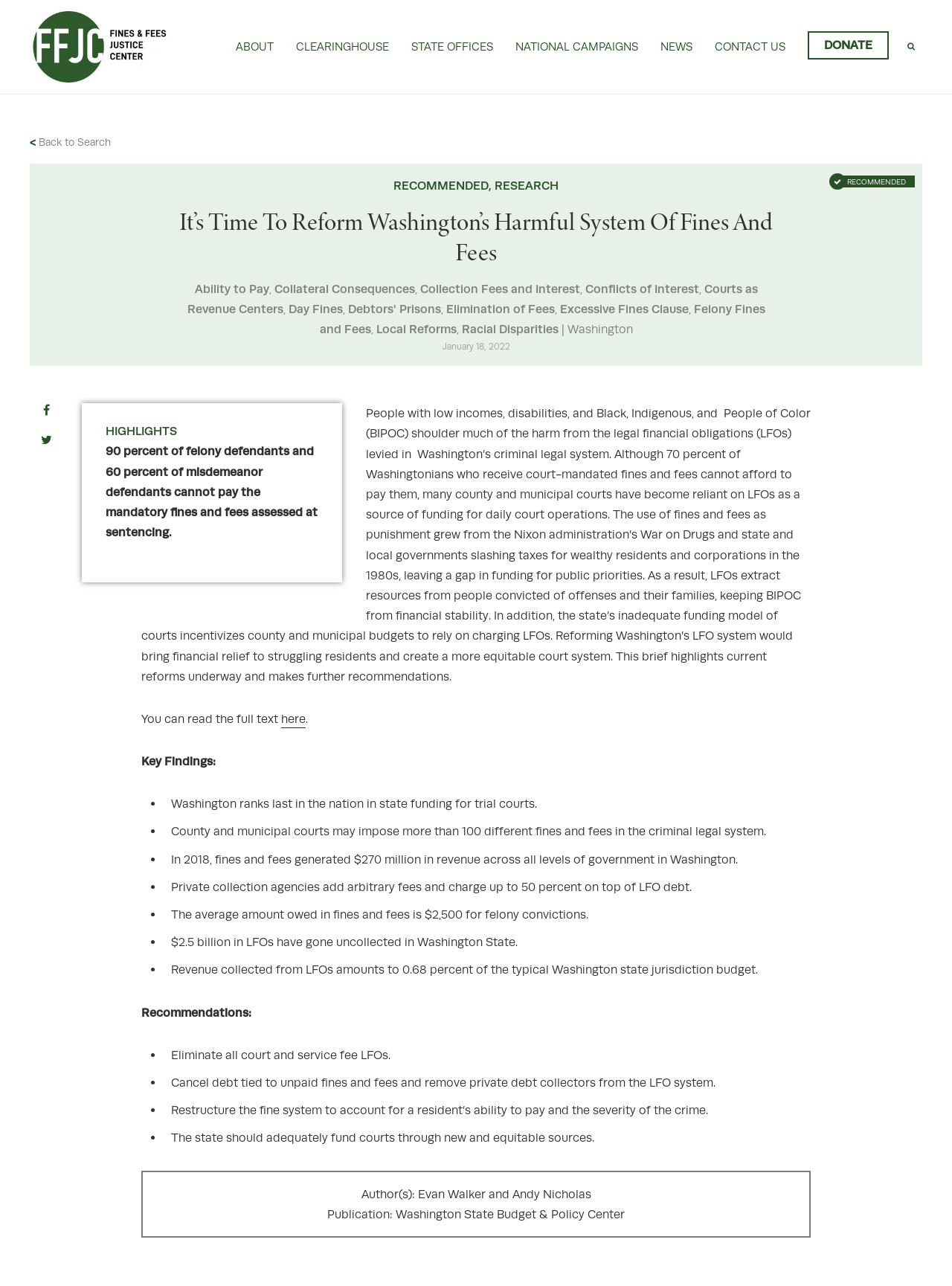Create an elaborate caption that covers all aspects of the webpage.

The webpage is about reforming Washington's harmful system of fines and fees. At the top, there is a logo and a navigation menu with links to "ABOUT", "CLEARINGHOUSE", "STATE OFFICES", "NATIONAL CAMPAIGNS", "NEWS", "CONTACT US", and "DONATE". On the right side, there is a search bar.

Below the navigation menu, there is a header section with a title "It’s Time To Reform Washington’s Harmful System Of Fines And Fees" and several links to related topics such as "Ability to Pay", "Collateral Consequences", and "Courts as Revenue Centers".

The main content of the webpage is divided into several sections. The first section highlights the issue, stating that people with low incomes, disabilities, and Black, Indigenous, and People of Color shoulder much of the harm from the legal financial obligations levied in Washington’s criminal legal system. There is also a brief overview of the problem, explaining how the use of fines and fees as punishment grew from the Nixon administration’s War on Drugs and state and local governments slashing taxes for wealthy residents and corporations in the 1980s.

The next section presents key findings, including that Washington ranks last in the nation in state funding for trial courts, and that private collection agencies add arbitrary fees and charge up to 50 percent on top of LFO debt. There are also several links to related topics and a "Read the full text" link.

The following section provides recommendations, including eliminating all court and service fee LFOs, canceling debt tied to unpaid fines and fees, and restructuring the fine system to account for a resident’s ability to pay and the severity of the crime.

At the bottom of the webpage, there is information about the authors, Evan Walker and Andy Nicholas, and the publication, Washington State Budget & Policy Center.